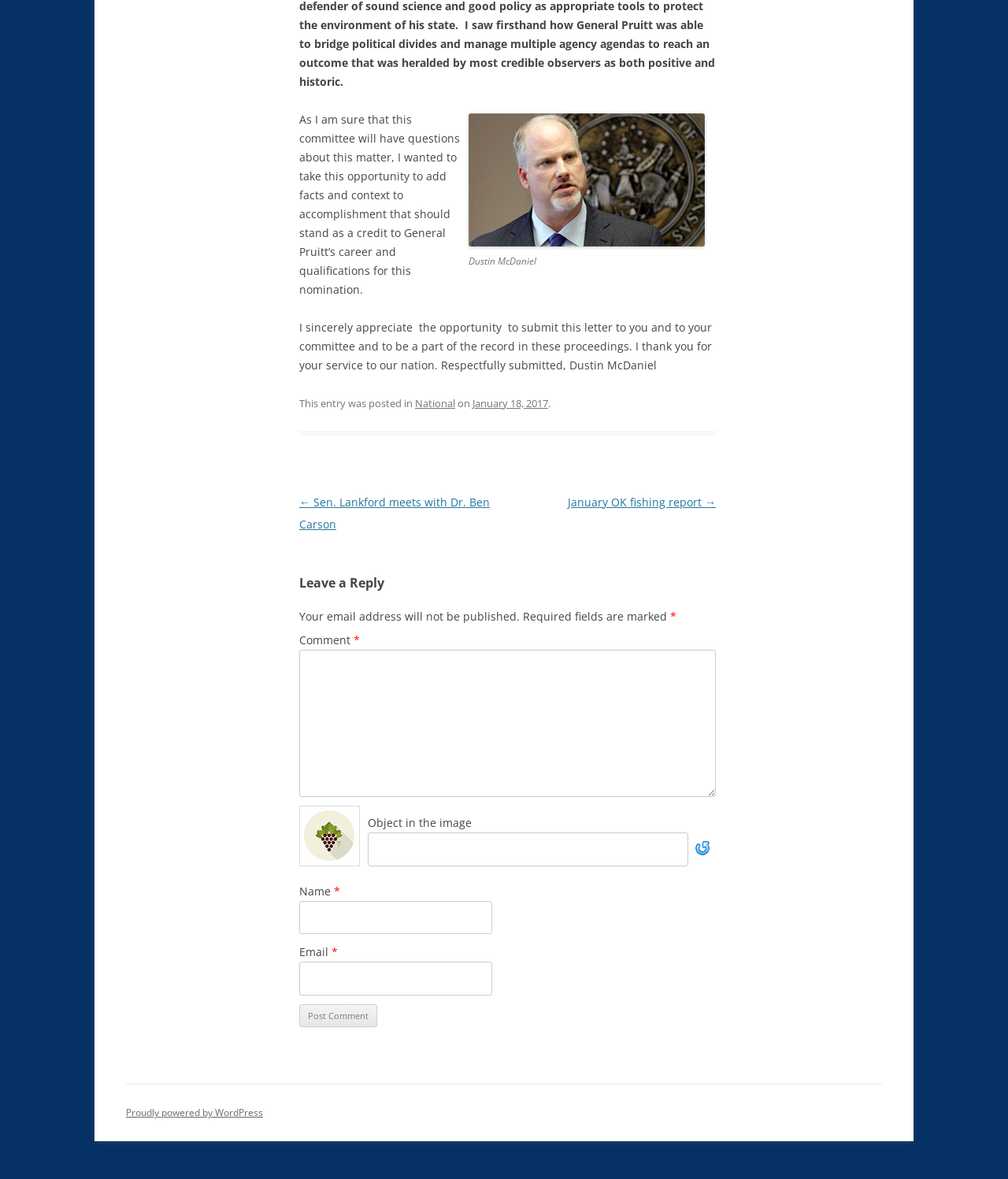Please identify the bounding box coordinates of where to click in order to follow the instruction: "Learn about the company".

None